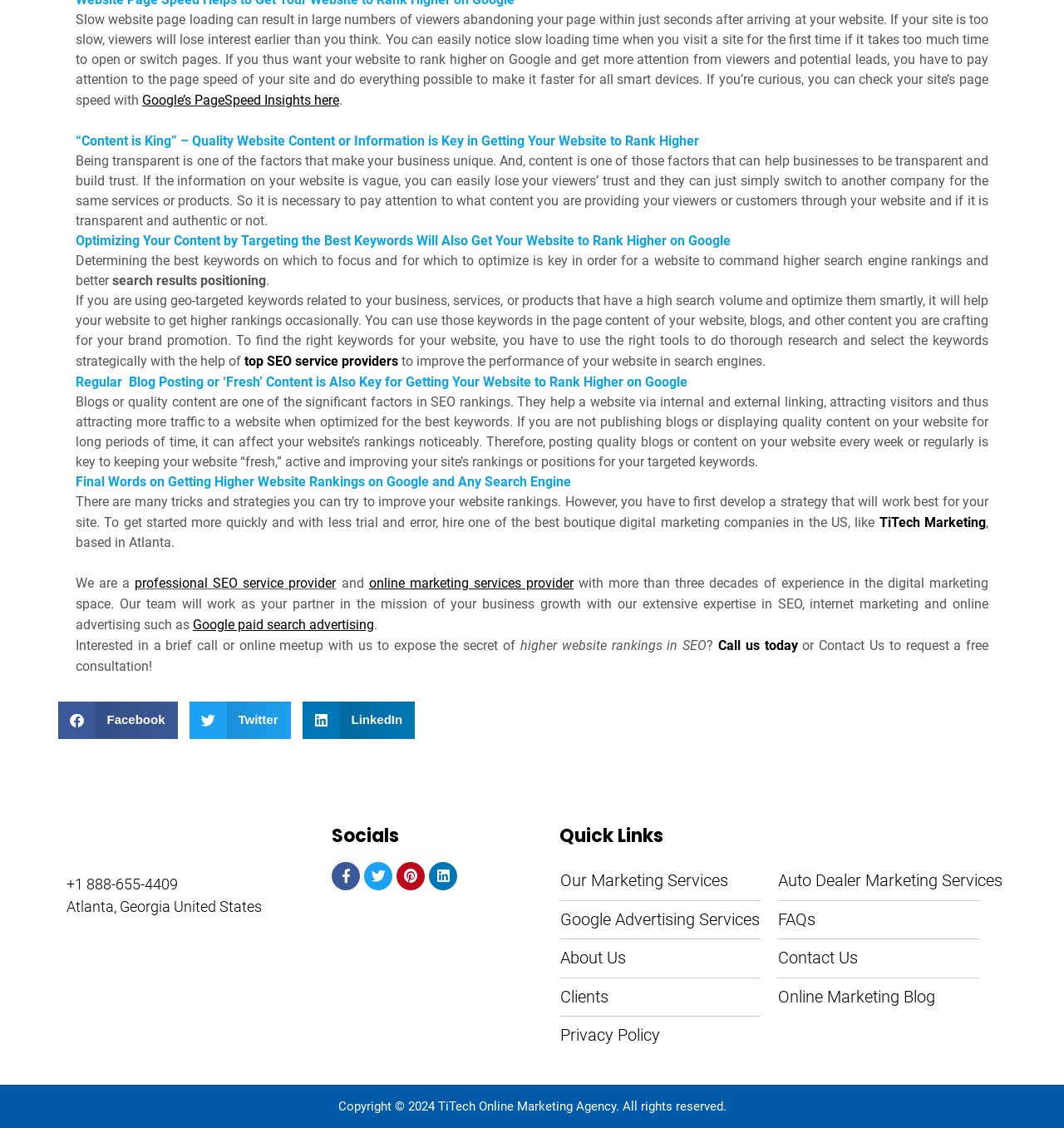Analyze the image and deliver a detailed answer to the question: What is the benefit of regular blog posting?

The webpage states that regular blog posting or displaying quality content on the website can help improve the website's rankings or positions for targeted keywords, and posting quality blogs or content regularly is key to keeping the website 'fresh', active, and improving its rankings.